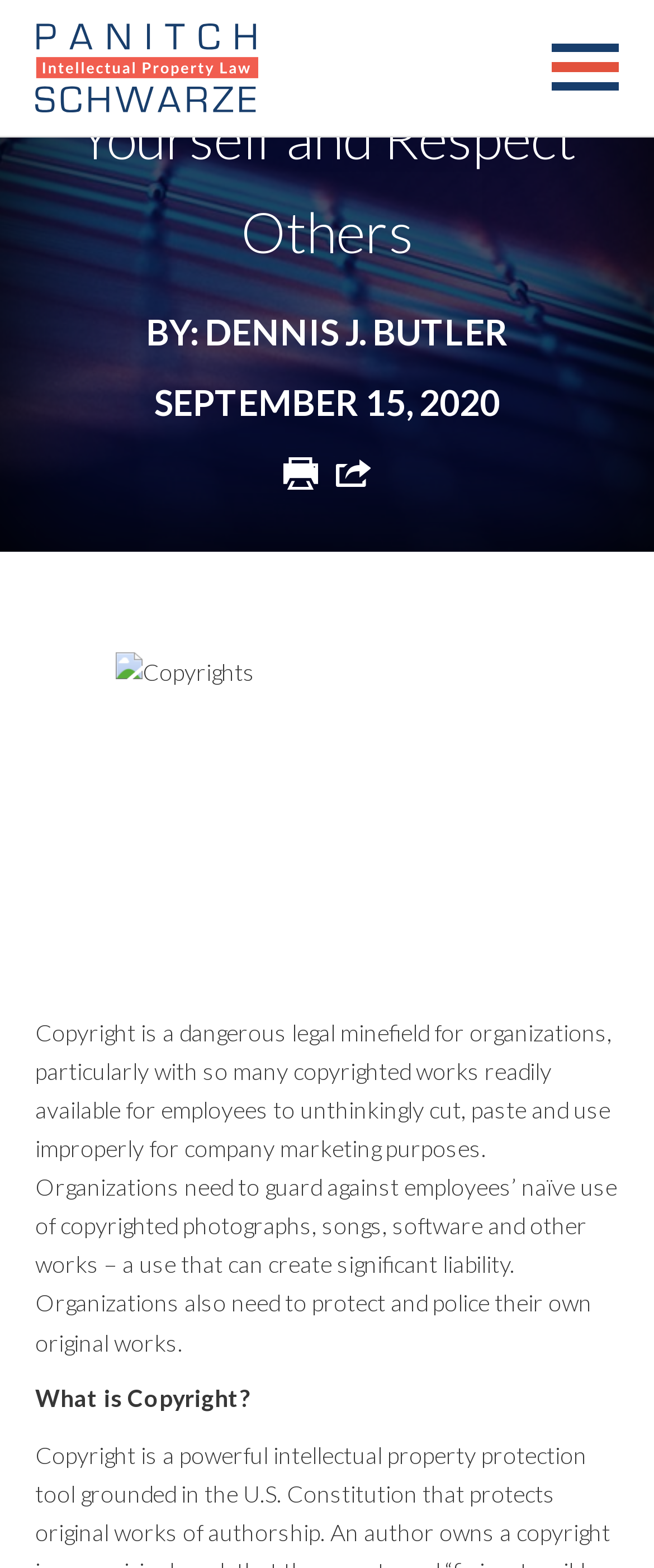Using the webpage screenshot and the element description Dennis J. Butler, determine the bounding box coordinates. Specify the coordinates in the format (top-left x, top-left y, bottom-right x, bottom-right y) with values ranging from 0 to 1.

[0.313, 0.198, 0.777, 0.225]